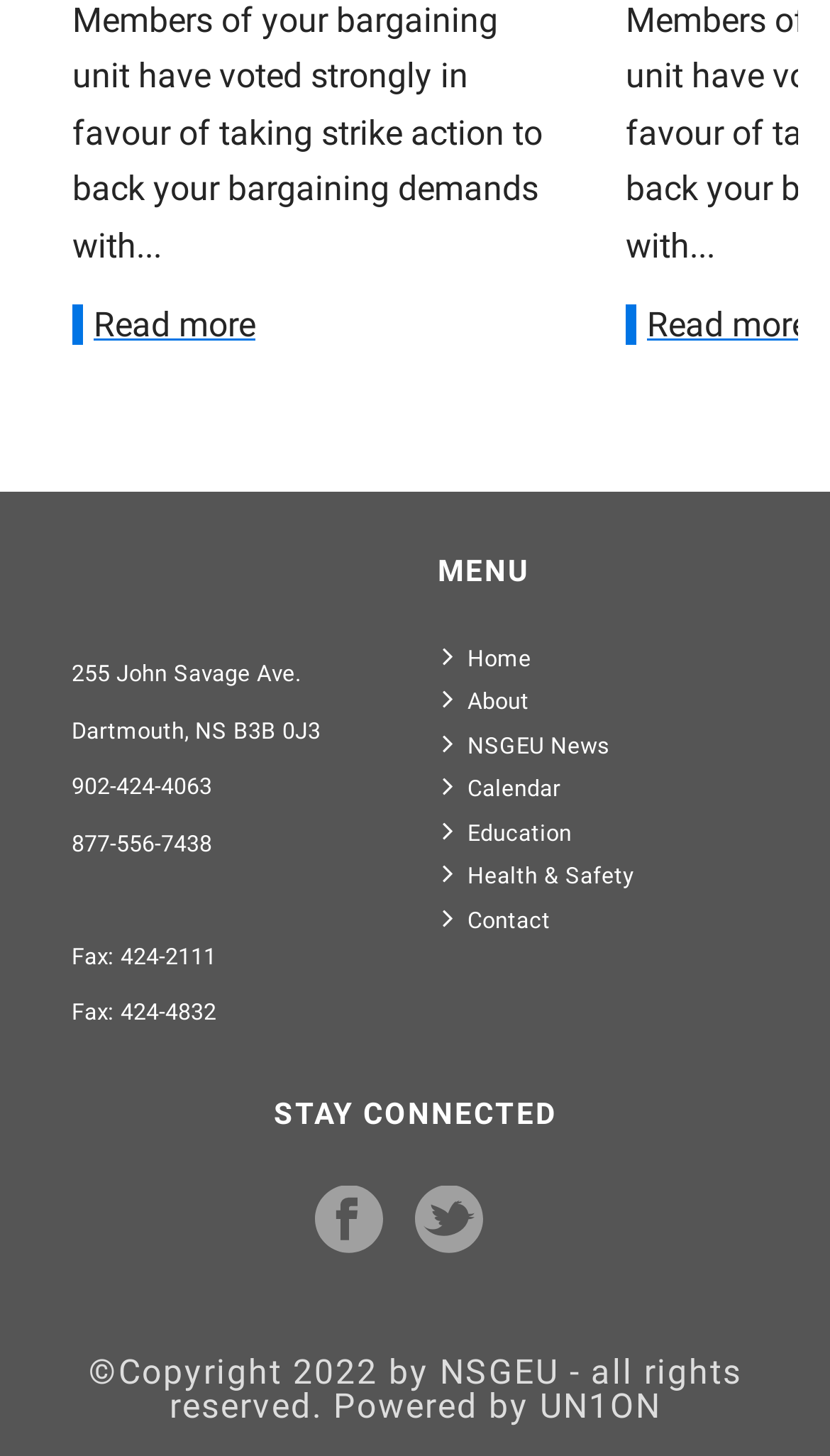Pinpoint the bounding box coordinates of the element that must be clicked to accomplish the following instruction: "Click NSGEU News". The coordinates should be in the format of four float numbers between 0 and 1, i.e., [left, top, right, bottom].

[0.527, 0.494, 0.74, 0.524]